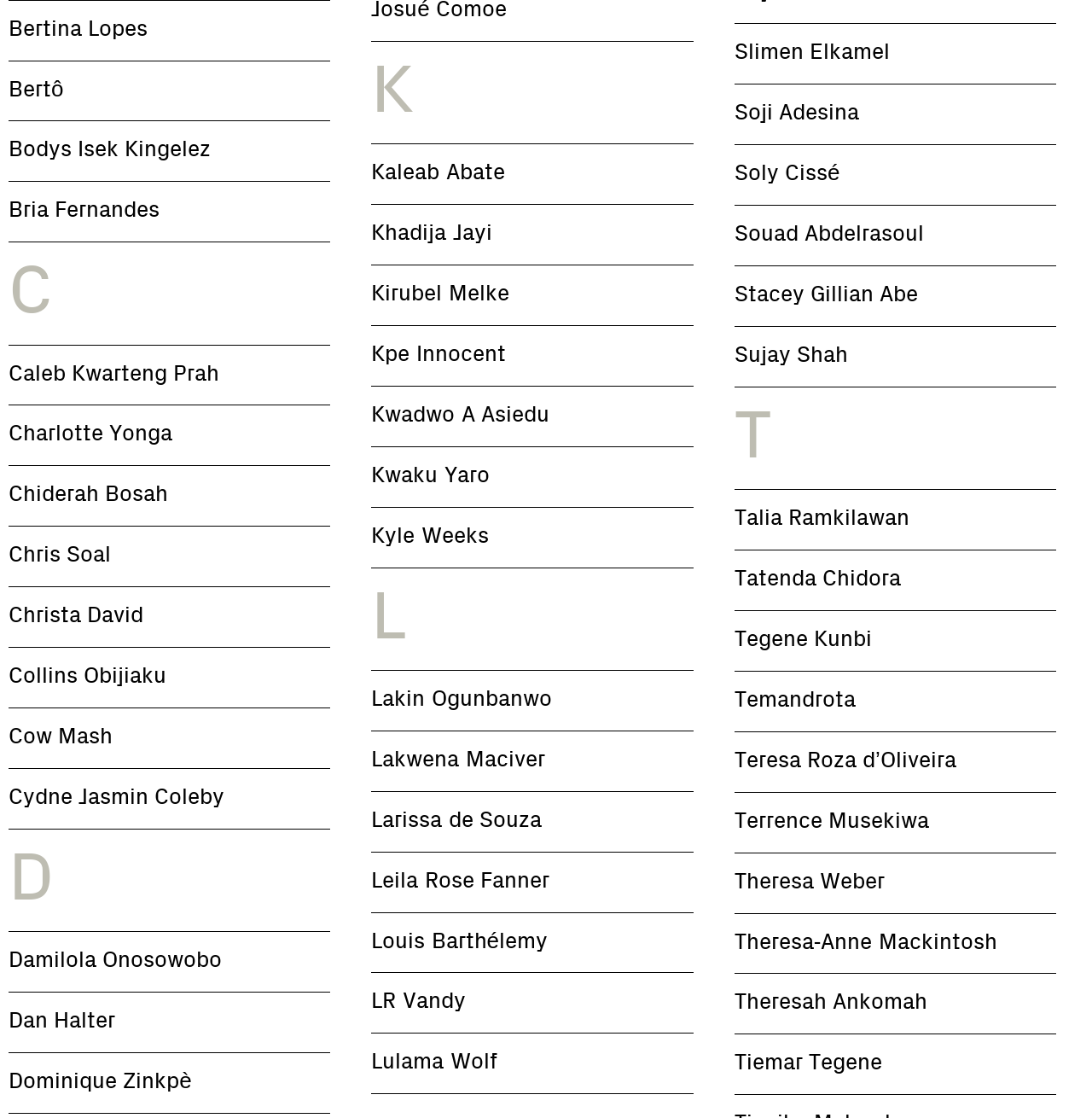Please specify the bounding box coordinates of the clickable section necessary to execute the following command: "Click on Bertina Lopes".

[0.008, 0.0, 0.174, 0.054]